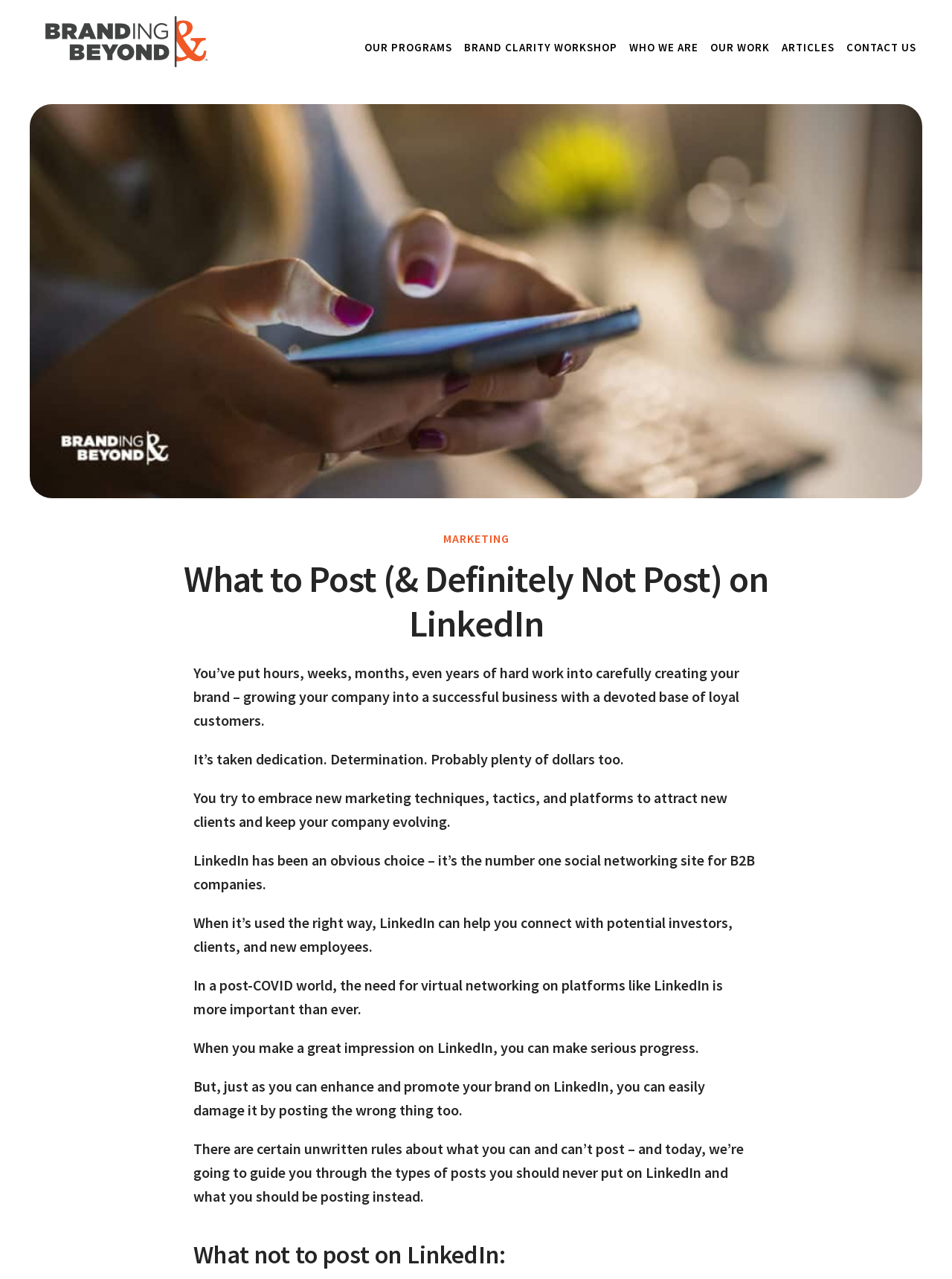Bounding box coordinates are specified in the format (top-left x, top-left y, bottom-right x, bottom-right y). All values are floating point numbers bounded between 0 and 1. Please provide the bounding box coordinate of the region this sentence describes: Marketing

[0.465, 0.415, 0.535, 0.427]